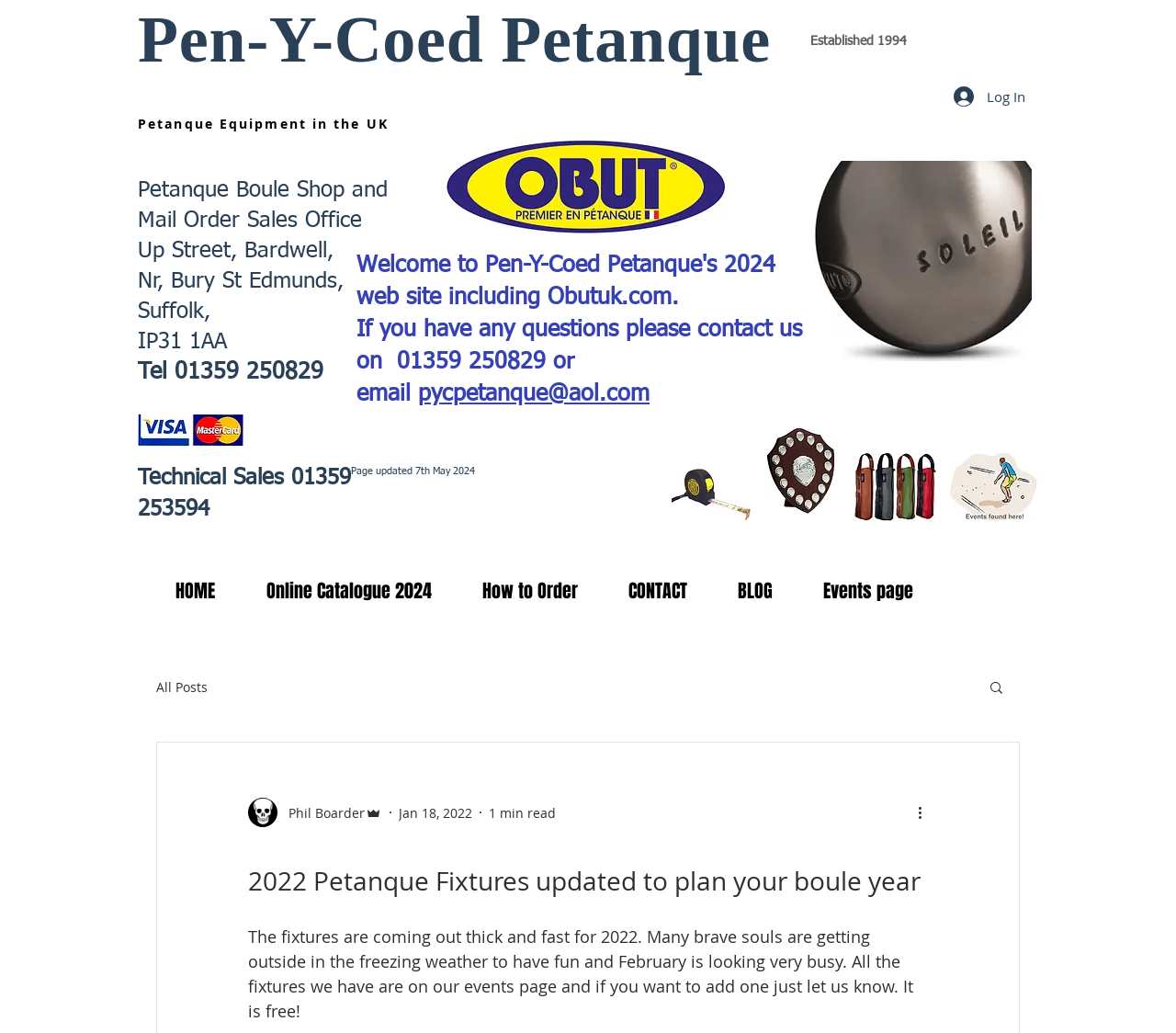What is the phone number for technical sales?
Refer to the image and respond with a one-word or short-phrase answer.

01359 253594